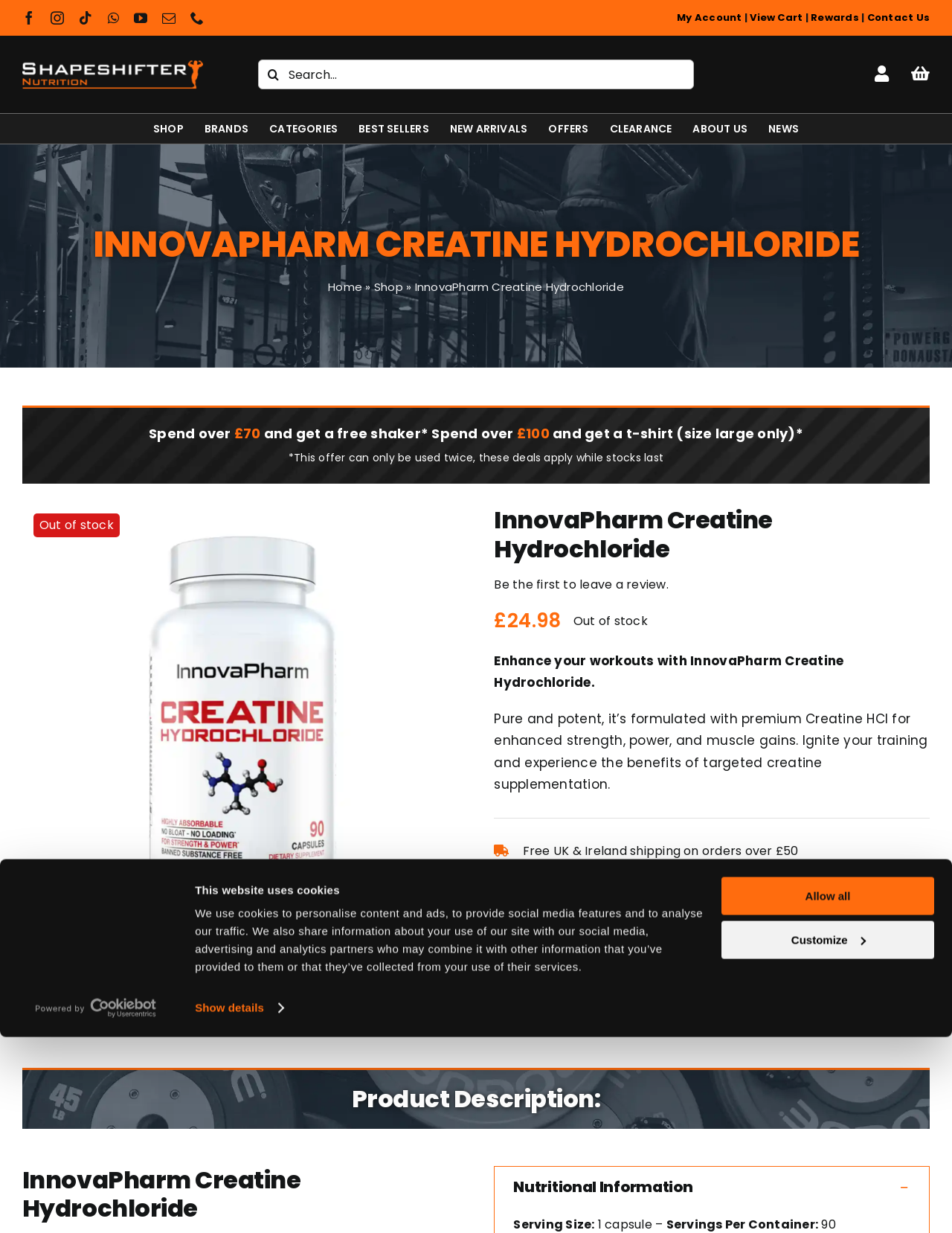Predict the bounding box coordinates for the UI element described as: "Powered by Cookiebot". The coordinates should be four float numbers between 0 and 1, presented as [left, top, right, bottom].

[0.032, 0.74, 0.169, 0.758]